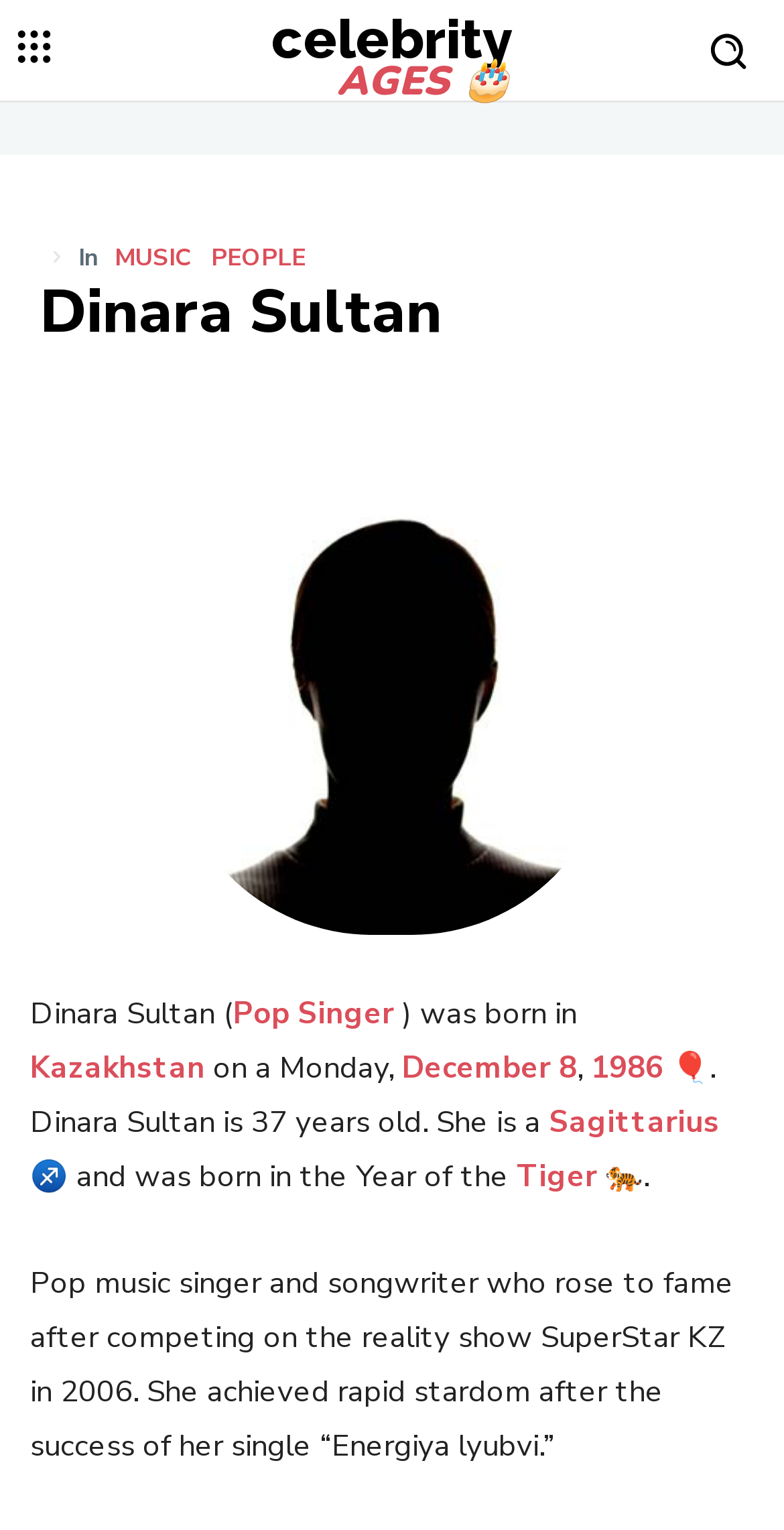Bounding box coordinates are specified in the format (top-left x, top-left y, bottom-right x, bottom-right y). All values are floating point numbers bounded between 0 and 1. Please provide the bounding box coordinate of the region this sentence describes: Pop Singer

[0.297, 0.649, 0.503, 0.675]